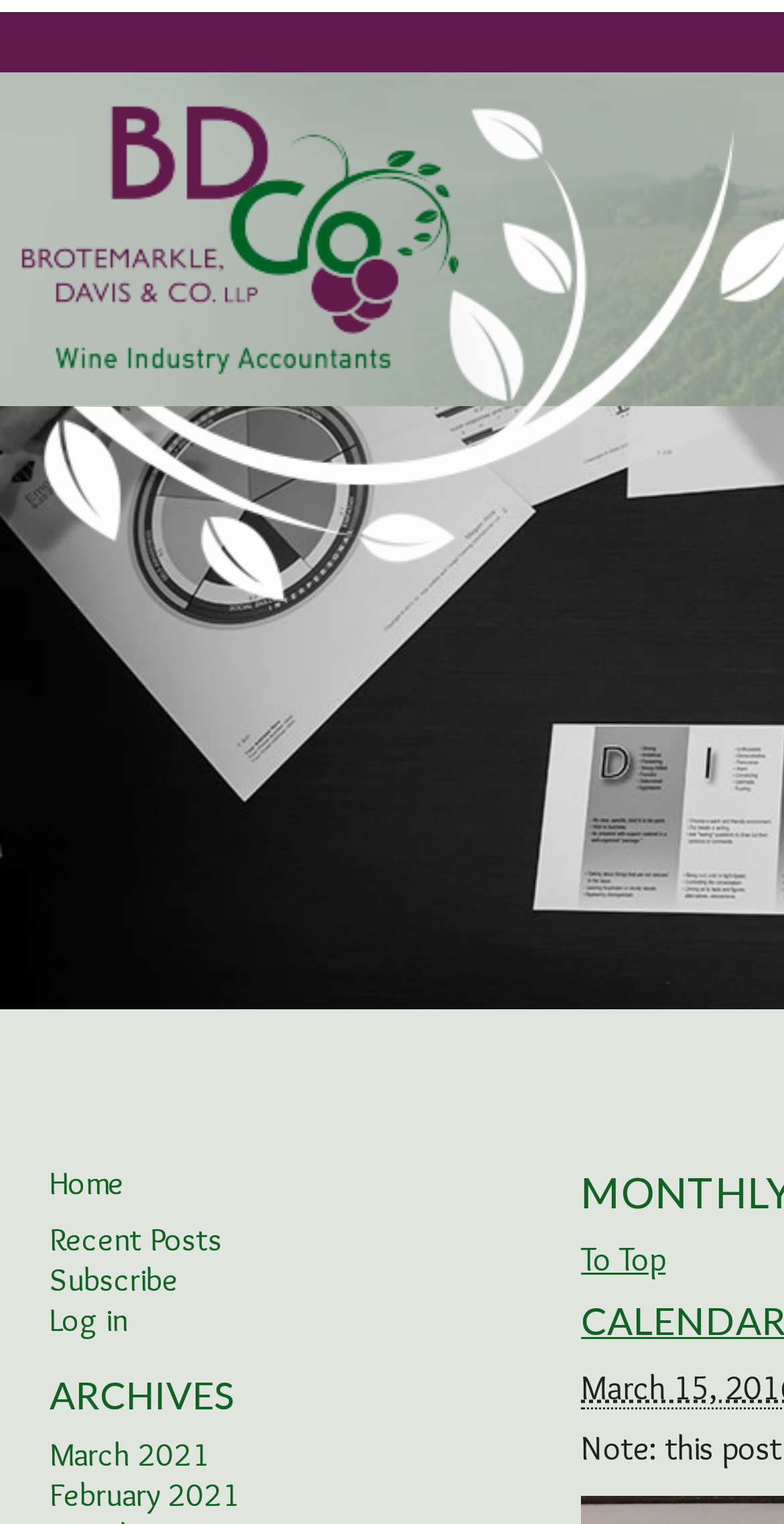How many navigation links are there at the top of the page?
Please provide a comprehensive answer based on the information in the image.

At the top of the page, there are four navigation links: 'Home', 'Recent Posts', 'Subscribe', and 'Log in'.